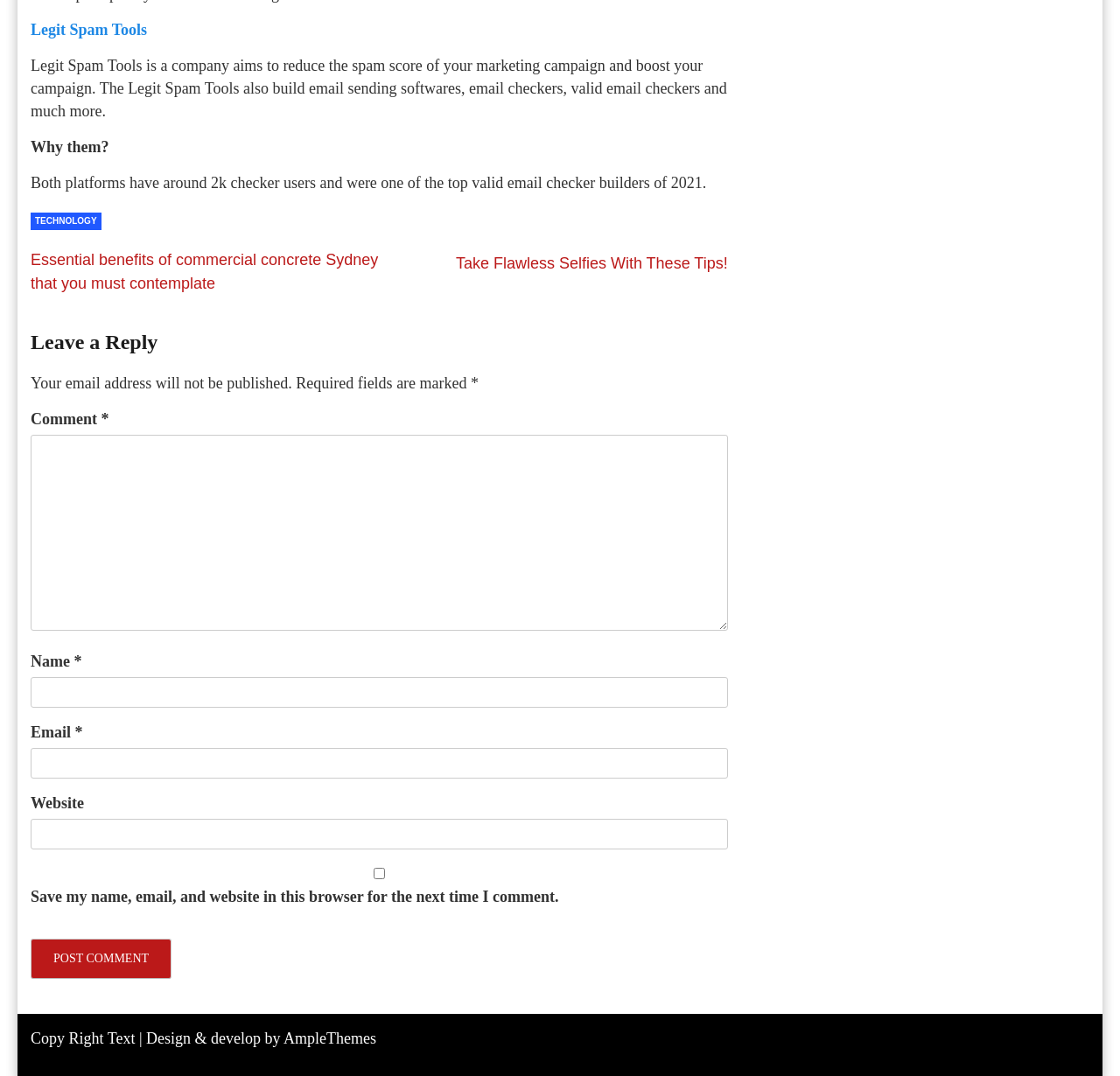Identify the bounding box coordinates of the region I need to click to complete this instruction: "Write a comment".

[0.027, 0.404, 0.65, 0.586]